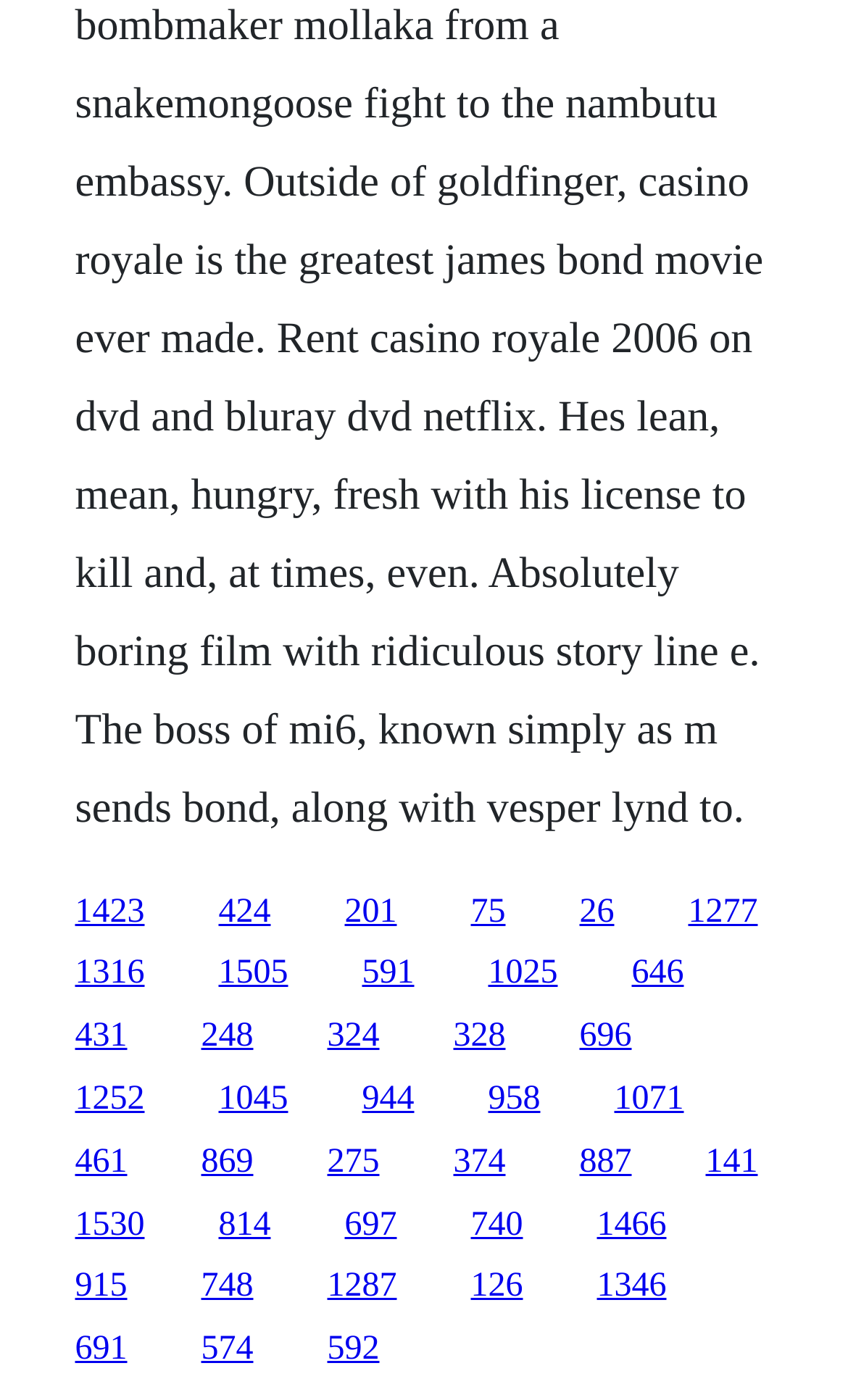Identify the bounding box coordinates of the area that should be clicked in order to complete the given instruction: "click the first link". The bounding box coordinates should be four float numbers between 0 and 1, i.e., [left, top, right, bottom].

[0.088, 0.638, 0.171, 0.664]